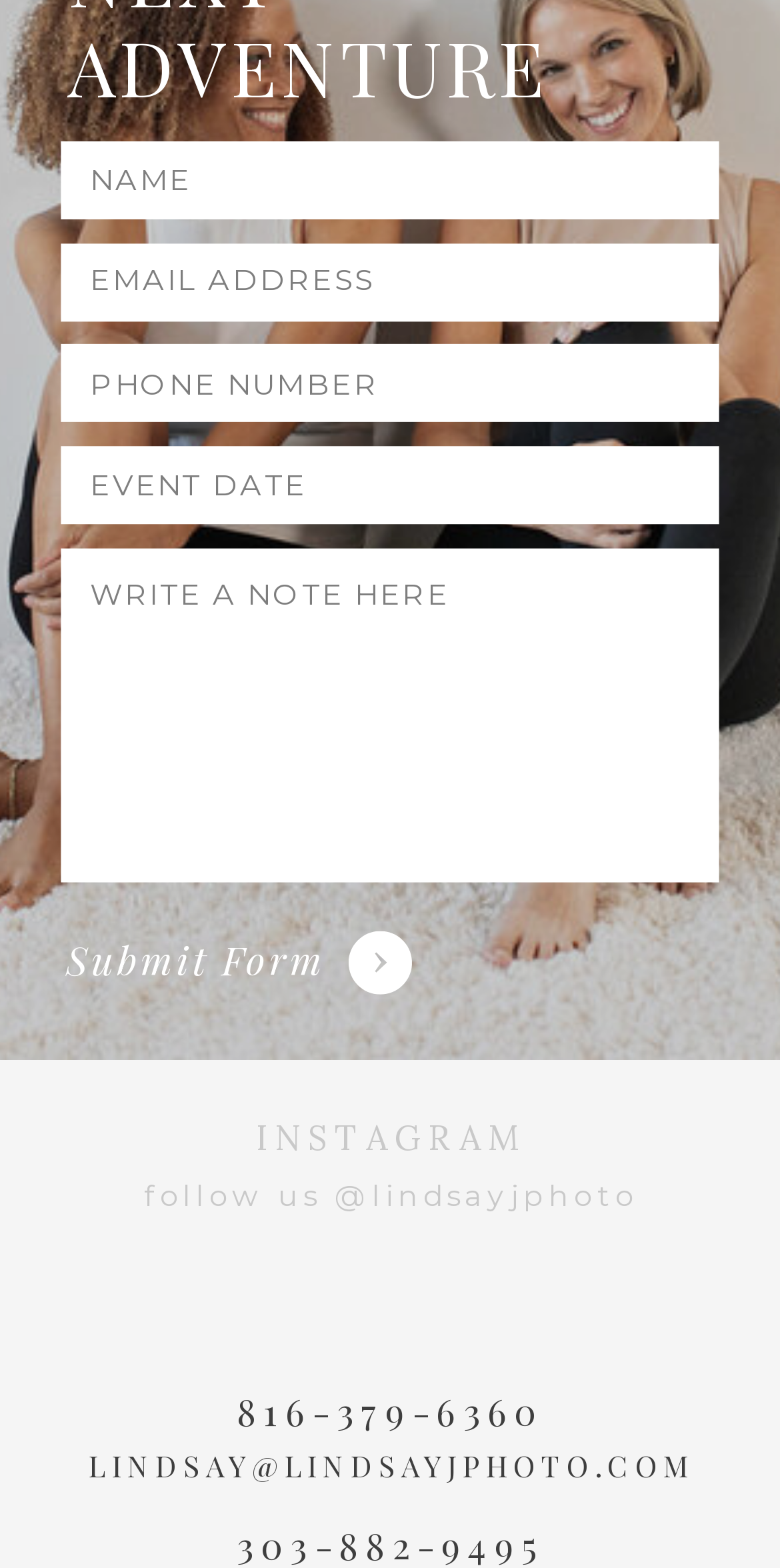Provide a brief response using a word or short phrase to this question:
How many textboxes are there on the page?

5